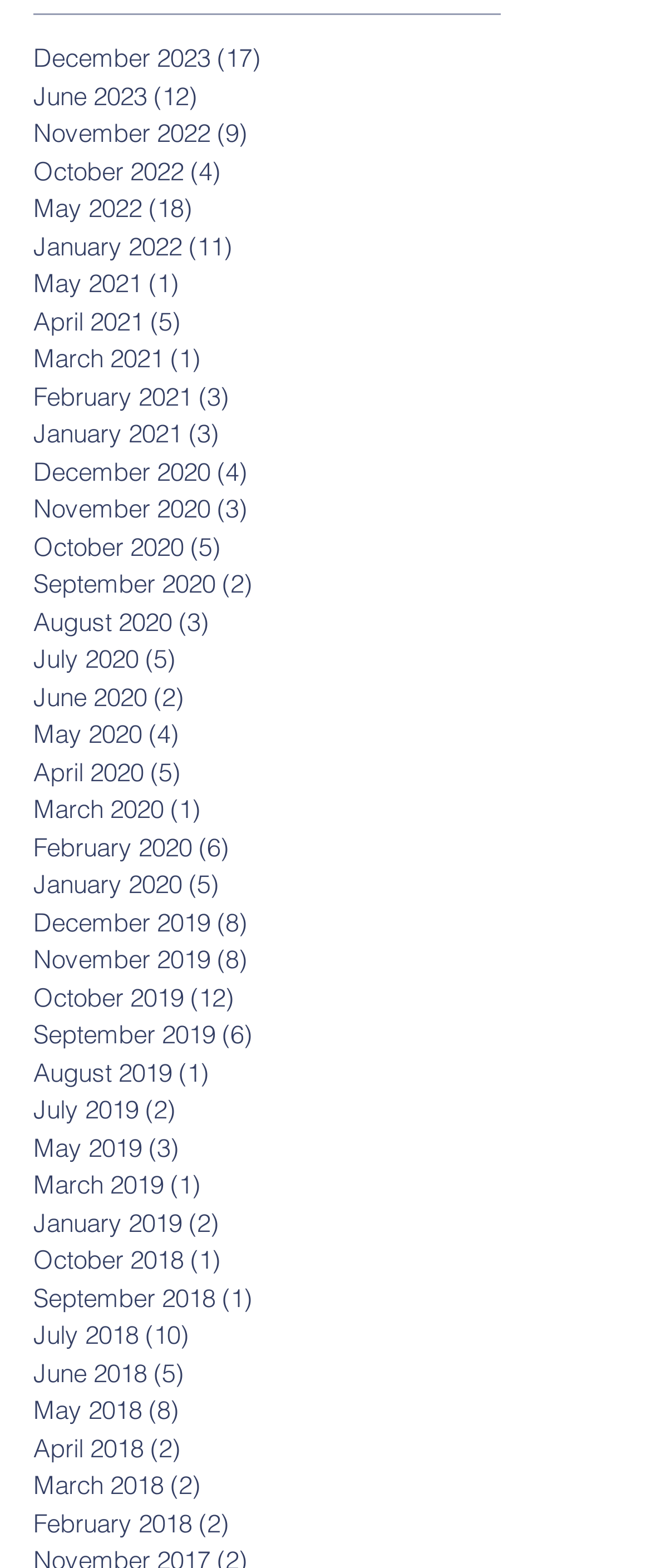Please find the bounding box coordinates (top-left x, top-left y, bottom-right x, bottom-right y) in the screenshot for the UI element described as follows: September 2019 (6) 6 posts

[0.051, 0.649, 0.769, 0.673]